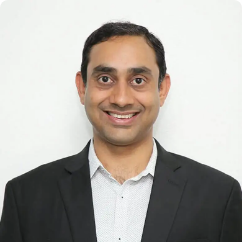Please provide a comprehensive answer to the question based on the screenshot: What is the color of Purvesh Sharma's blazer?

The caption describes Purvesh Sharma's attire, mentioning that he is dressed in a formal black blazer over a white shirt with a subtle pattern. This indicates that the blazer is black in color, which contributes to his polished appearance.